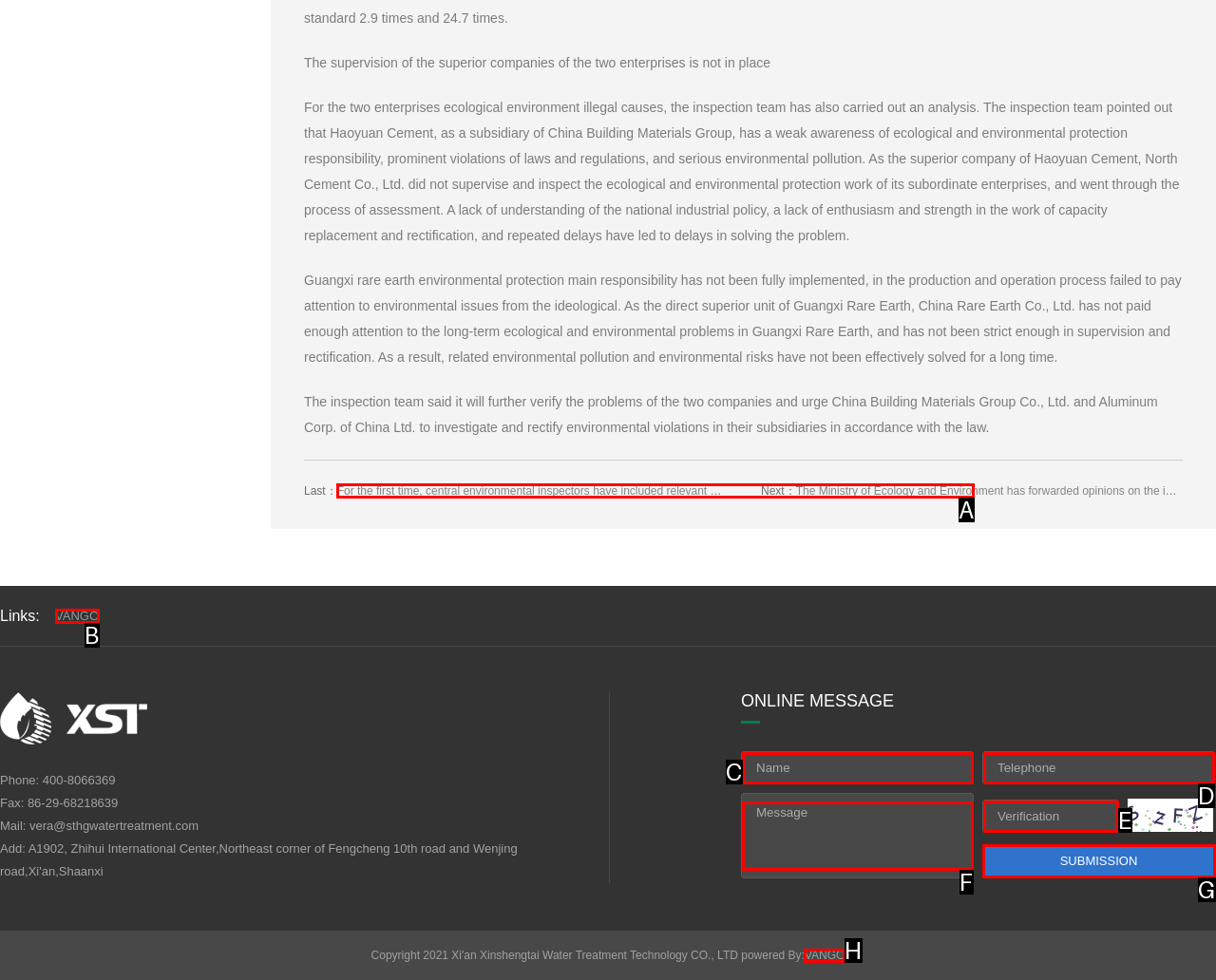Determine which option should be clicked to carry out this task: Click the link to read the previous news
State the letter of the correct choice from the provided options.

A